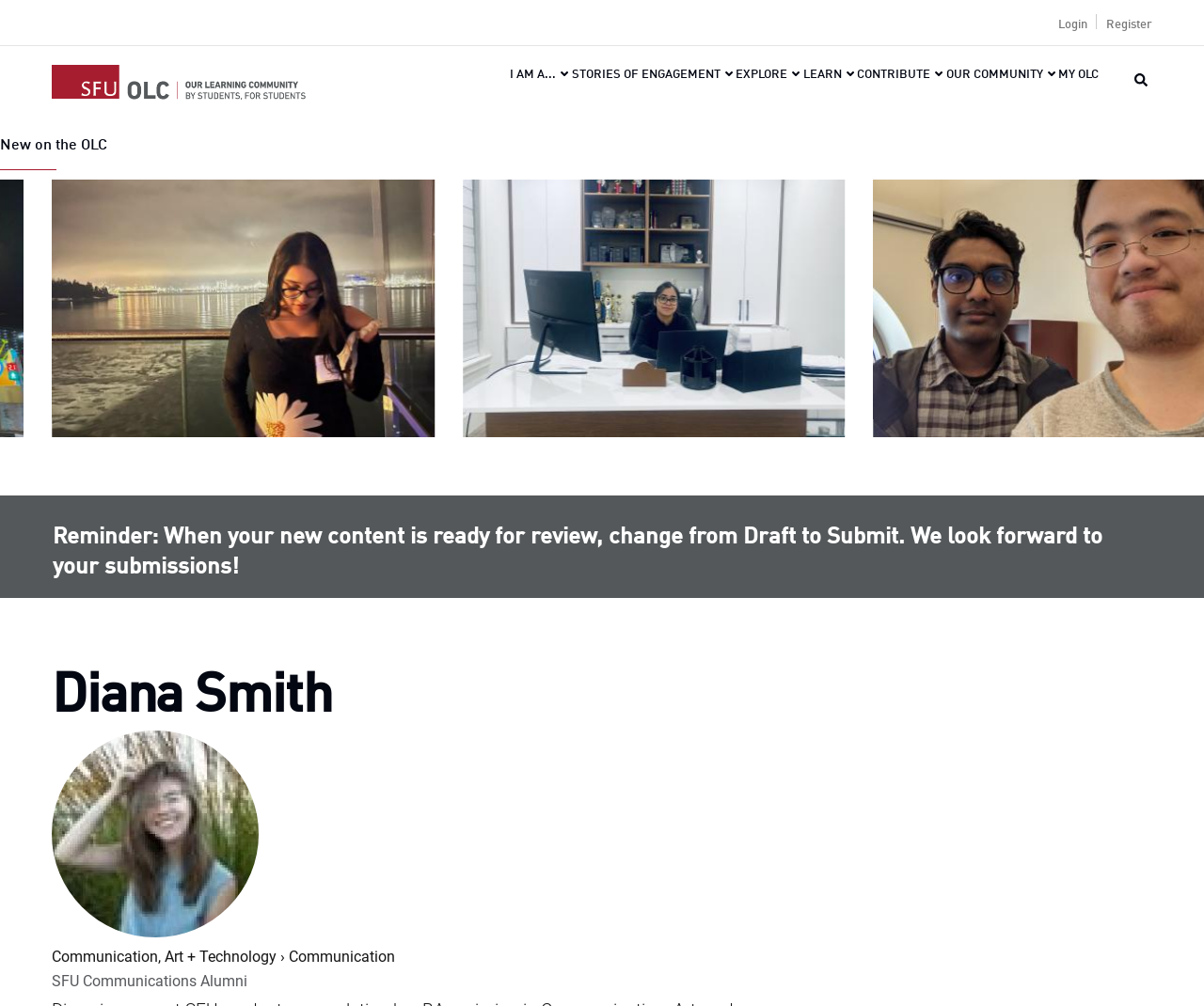Find the bounding box coordinates for the area you need to click to carry out the instruction: "Read the 'New on the OLC' section". The coordinates should be four float numbers between 0 and 1, indicated as [left, top, right, bottom].

[0.0, 0.116, 1.0, 0.169]